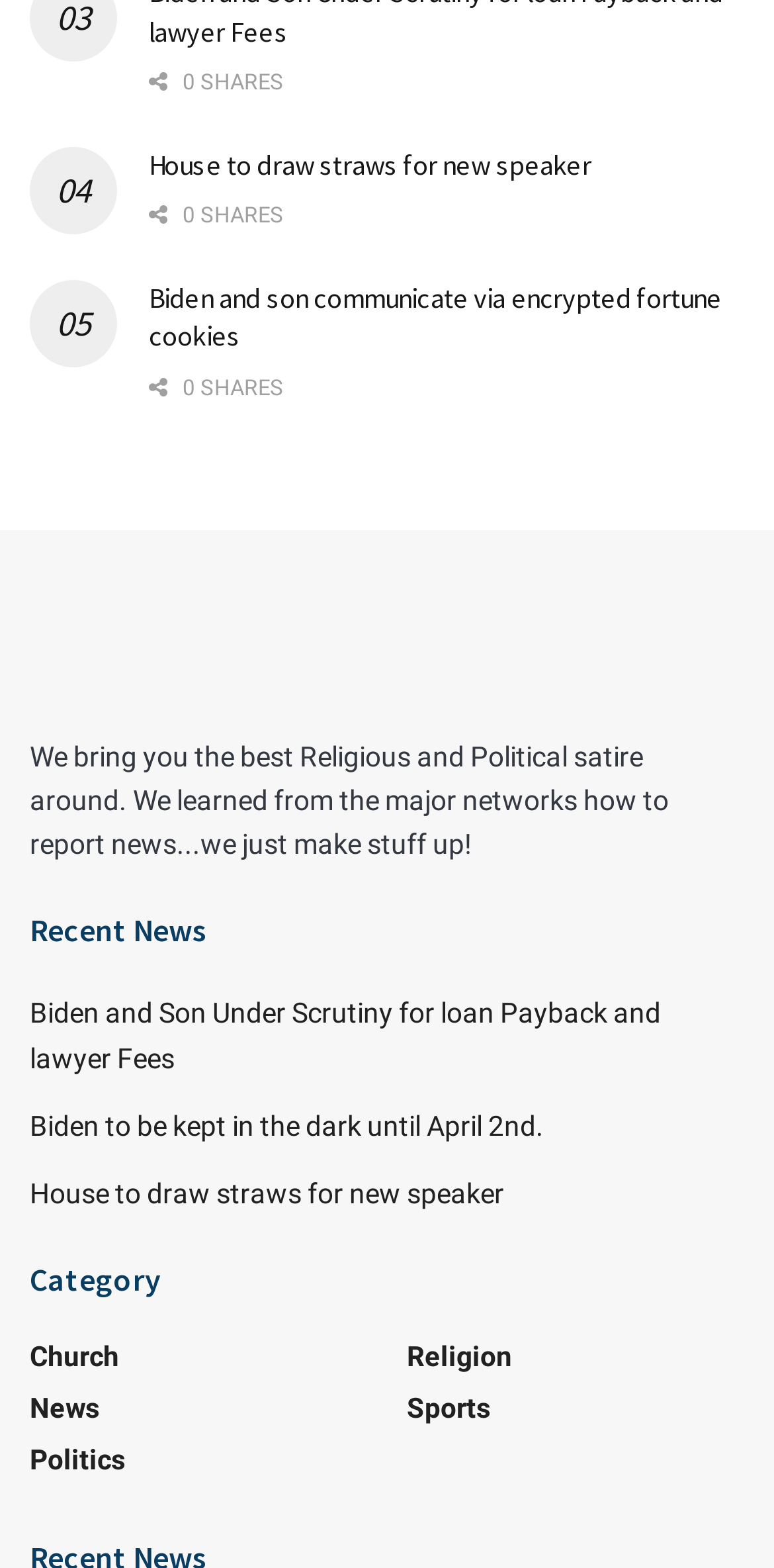Can you look at the image and give a comprehensive answer to the question:
How many news articles are listed?

I counted the number of news article headings on the webpage, which are '04 House to draw straws for new speaker', '05 Biden and son communicate via encrypted fortune cookies', and seven more. Therefore, there are 9 news articles listed.